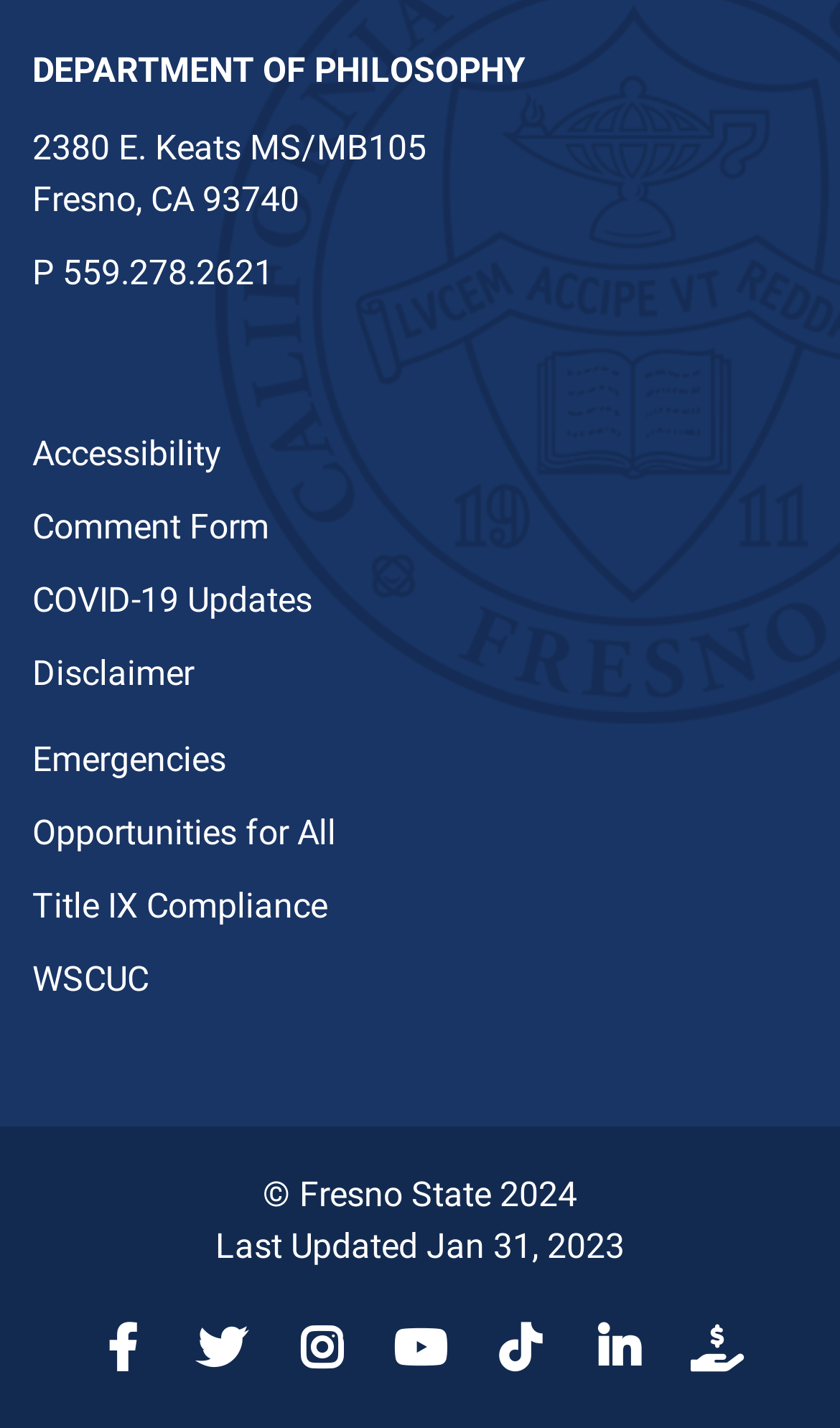Provide a short, one-word or phrase answer to the question below:
What is the phone number of the department?

559.278.2621